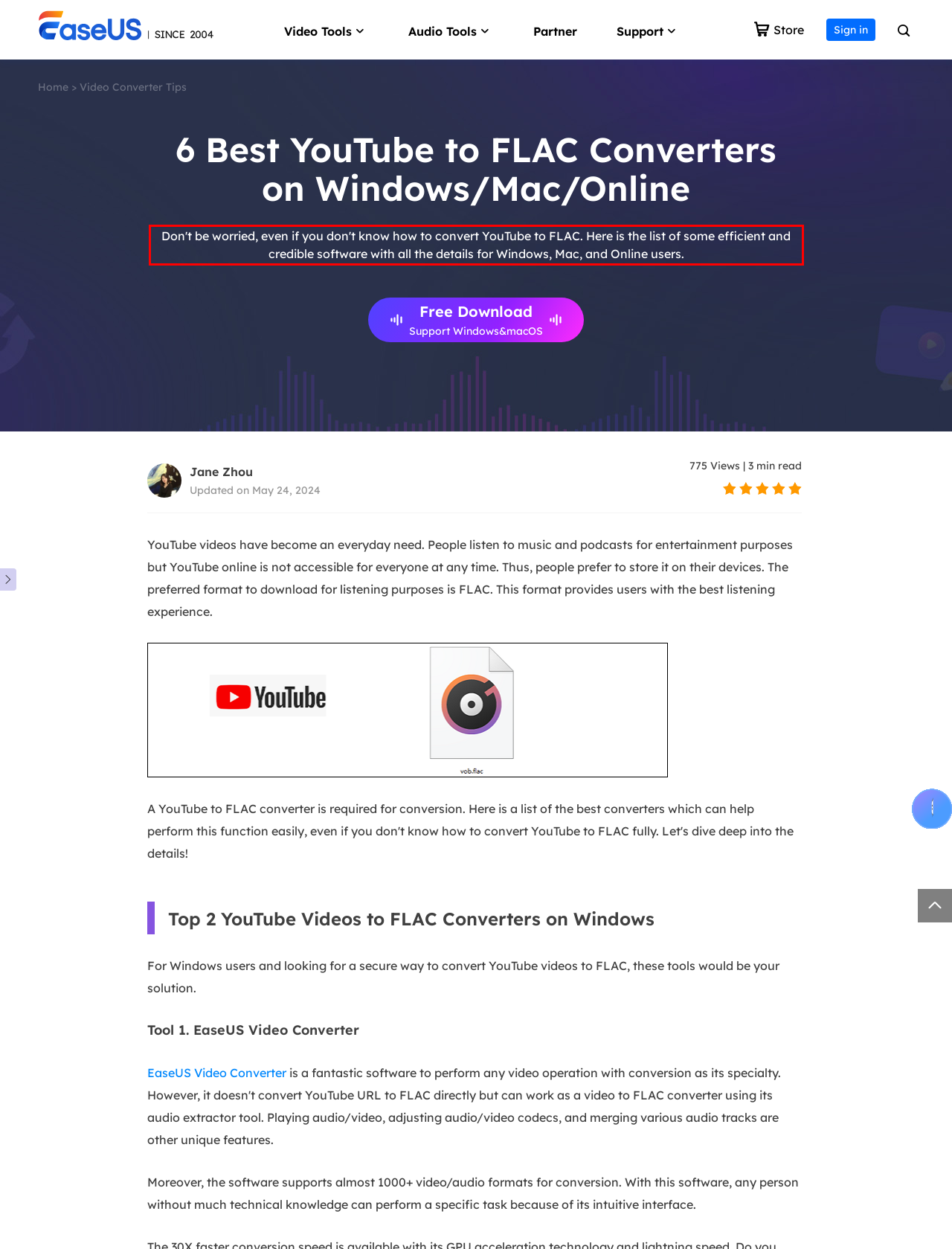Given a screenshot of a webpage with a red bounding box, extract the text content from the UI element inside the red bounding box.

Don't be worried, even if you don't know how to convert YouTube to FLAC. Here is the list of some efficient and credible software with all the details for Windows, Mac, and Online users.